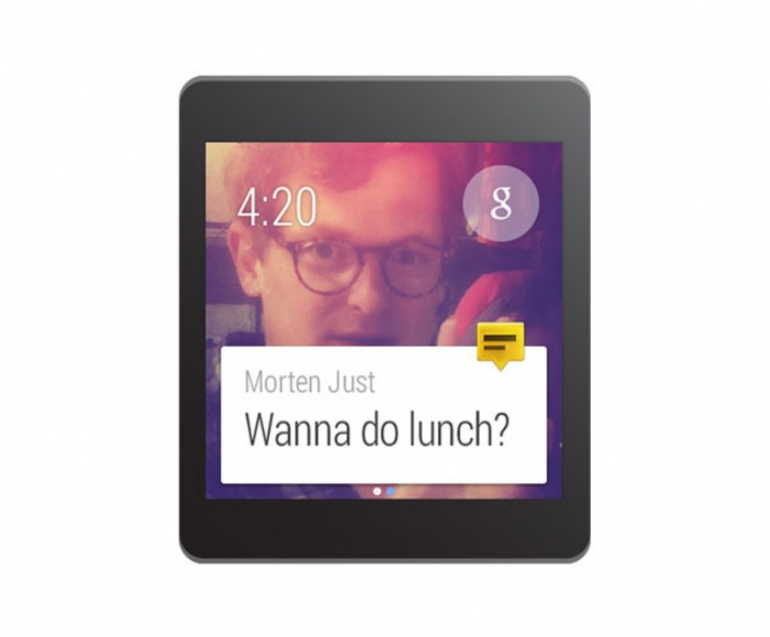Detail the scene depicted in the image with as much precision as possible.

The image features a smart watch interface displaying a notification. The time shown in the top left corner indicates it is 4:20. Prominently featured is a message from "Morten Just" that reads, "Wanna do lunch?" The background suggests a colorful, slightly blurred image, likely depicting Morten or his surroundings. This highlights the device's capability to display messages and engage users in conversation, showcasing the blend of personal communication and advanced wearable technology.